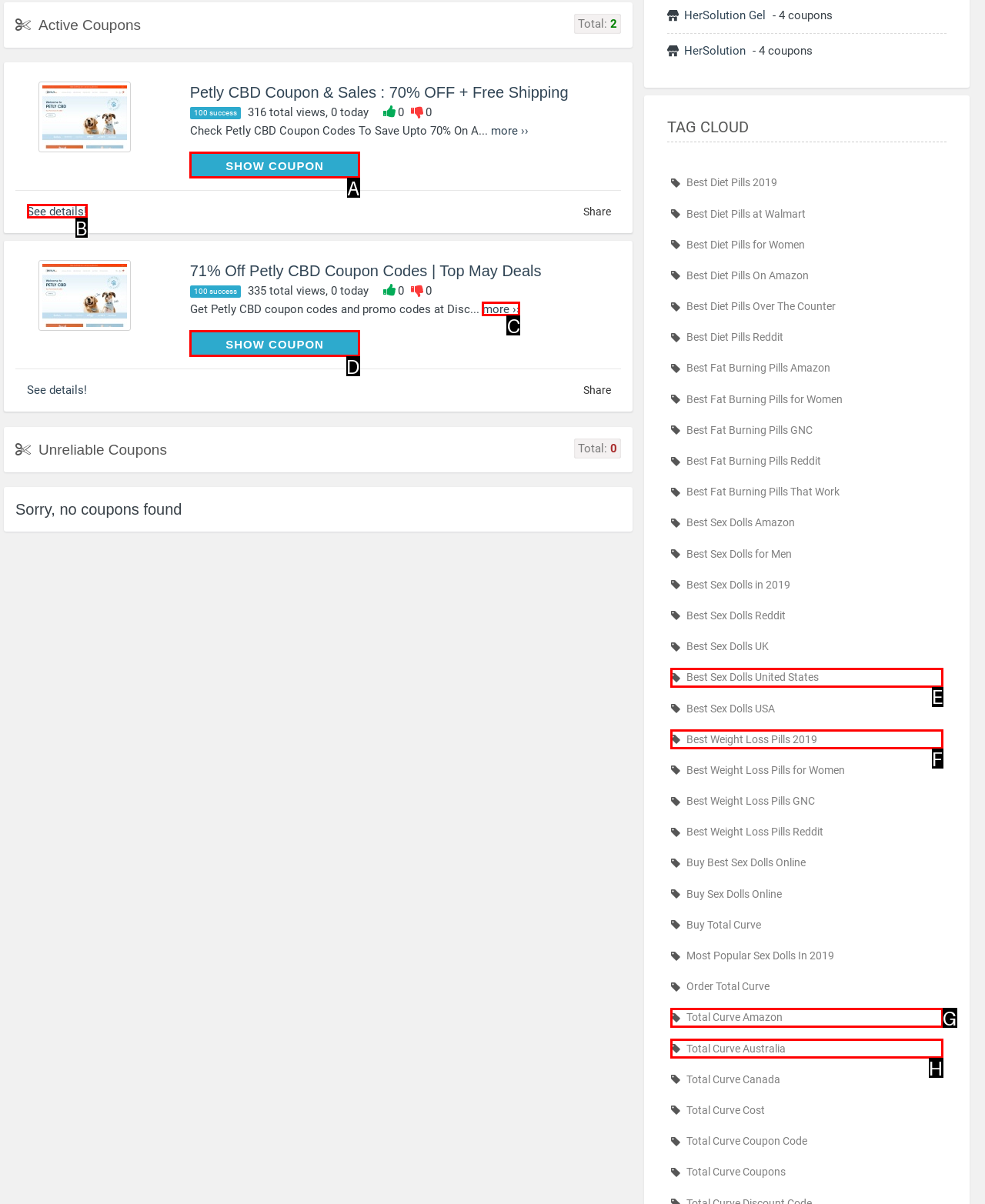From the provided choices, determine which option matches the description: Show Coupon. Respond with the letter of the correct choice directly.

A